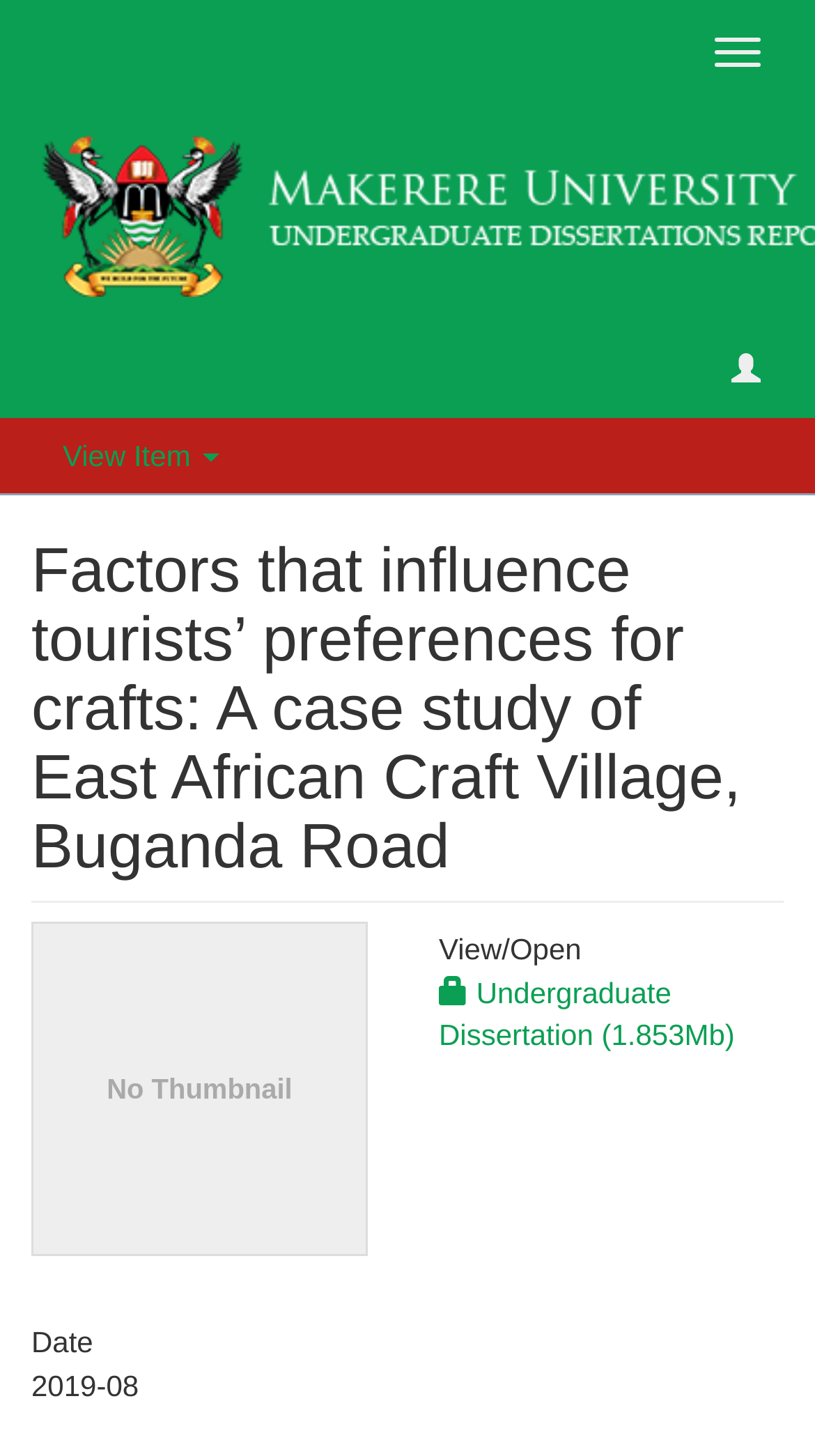Respond to the following question with a brief word or phrase:
What is the purpose of the button 'Toggle navigation'?

To toggle navigation